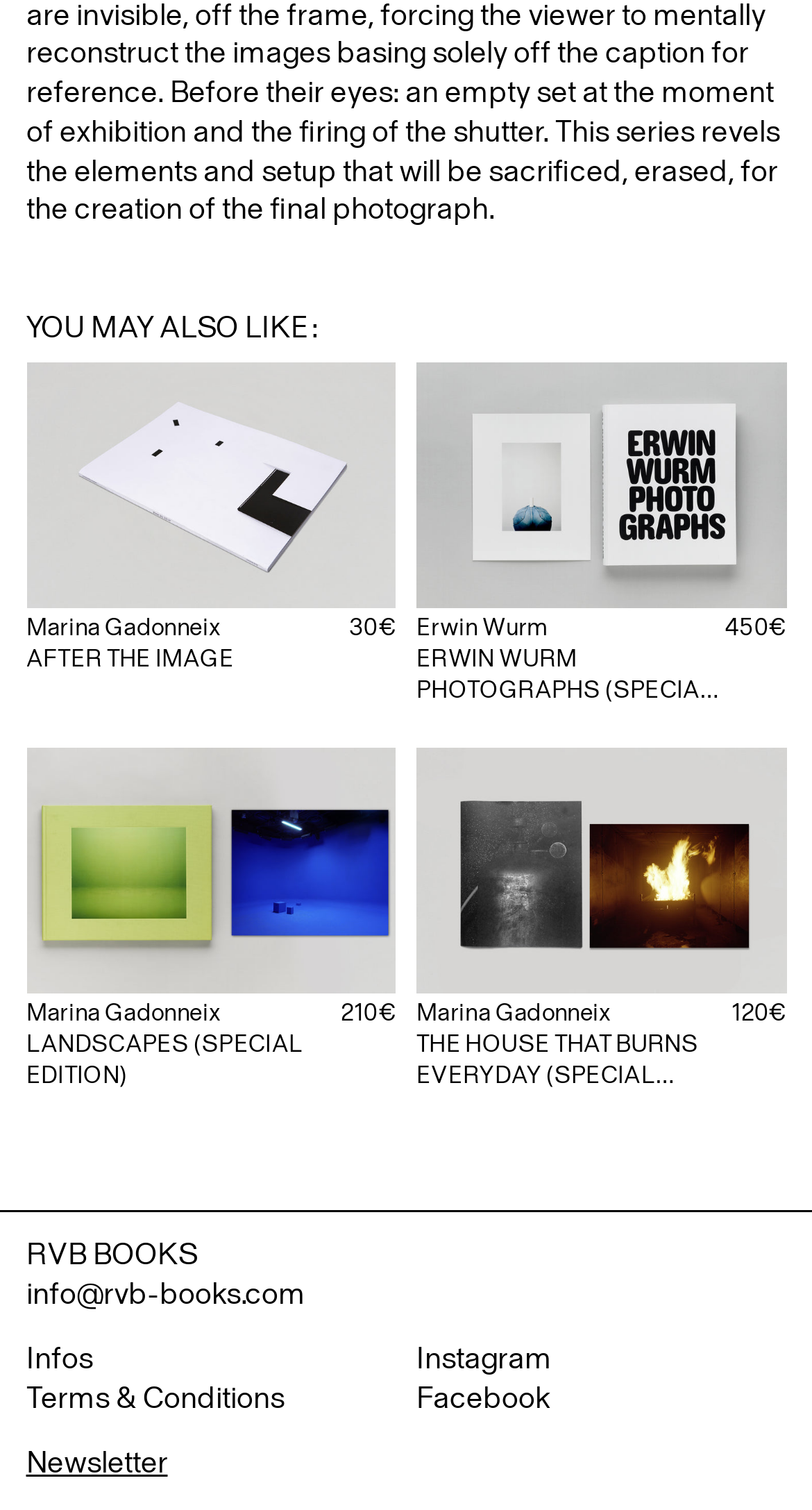What is the name of the publisher?
Please provide a comprehensive and detailed answer to the question.

The name of the publisher can be found at the bottom of the webpage, where it says 'RVB BOOKS' in a static text element.